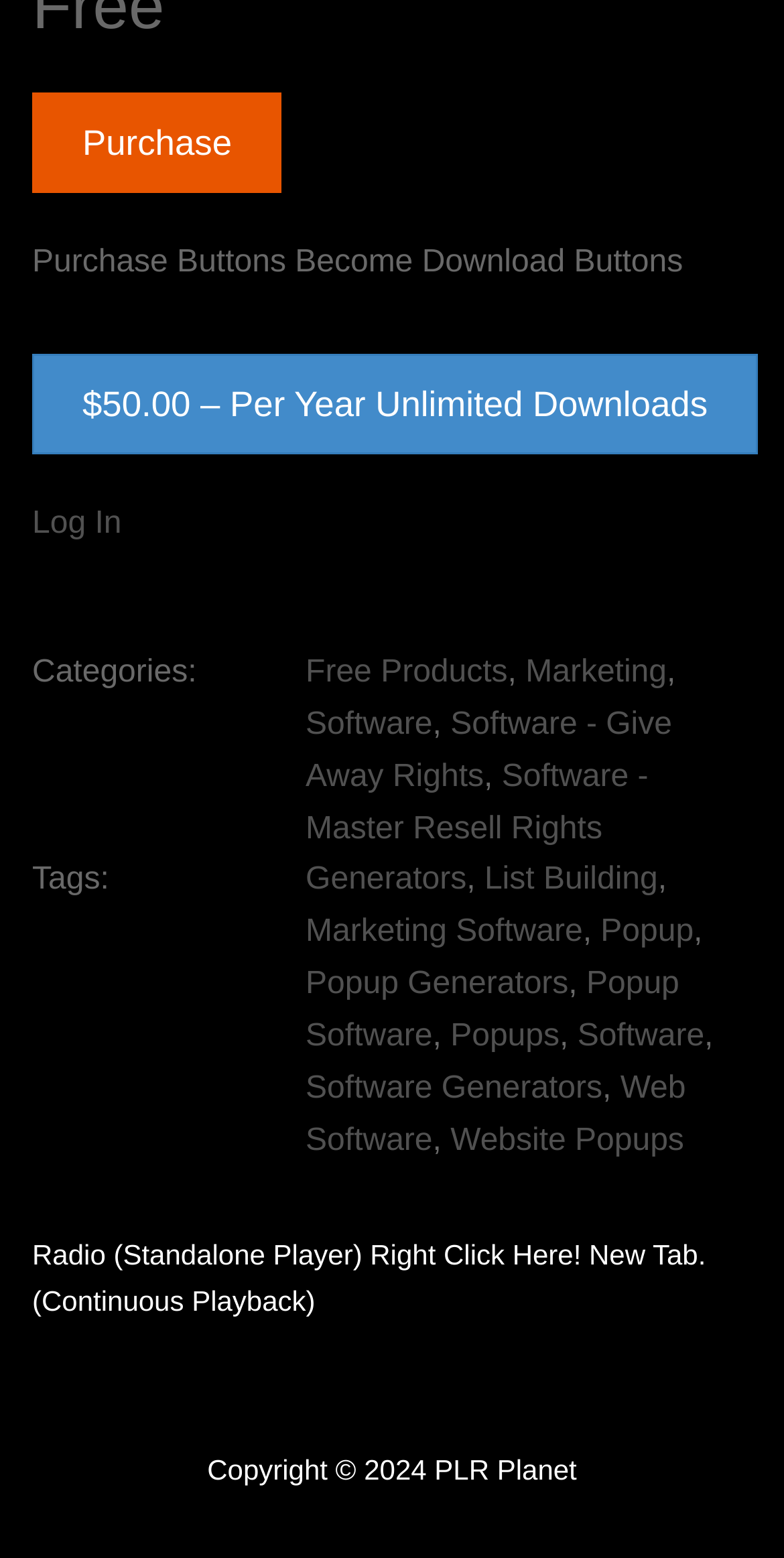Determine the bounding box coordinates of the clickable element to complete this instruction: "Download software with master resell rights". Provide the coordinates in the format of four float numbers between 0 and 1, [left, top, right, bottom].

[0.39, 0.487, 0.827, 0.543]